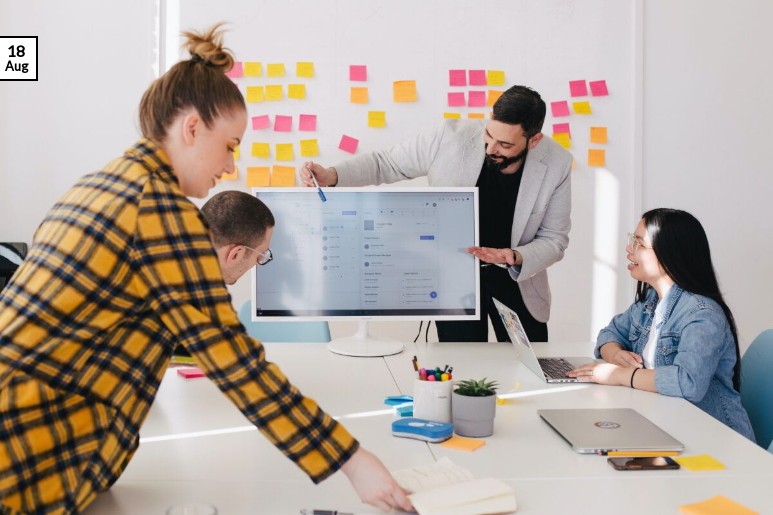Illustrate the image with a detailed and descriptive caption.

In a modern and bright conference room, a collaborative team meeting is taking place. The setting is enhanced by a backdrop dotted with colorful sticky notes in various hues, indicating brainstorming sessions or project workflows. At the center of the image, a man in a light grey blazer is engaged in a presentation, gesturing towards a computer screen displaying digital content, while seated across him are two colleagues, one intently observing with a laptop open, and the other taking notes or referencing materials. To the left, another team member is depicted leaning forward, contributing to the discussion. The scene captures the essence of teamwork and innovation, reflecting a professional atmosphere as they tackle financial concepts, possibly linked to understanding the risk-free rate in financial analysis. The date "18 Aug" is noted in the corner, potentially marking the day of this collaborative effort.